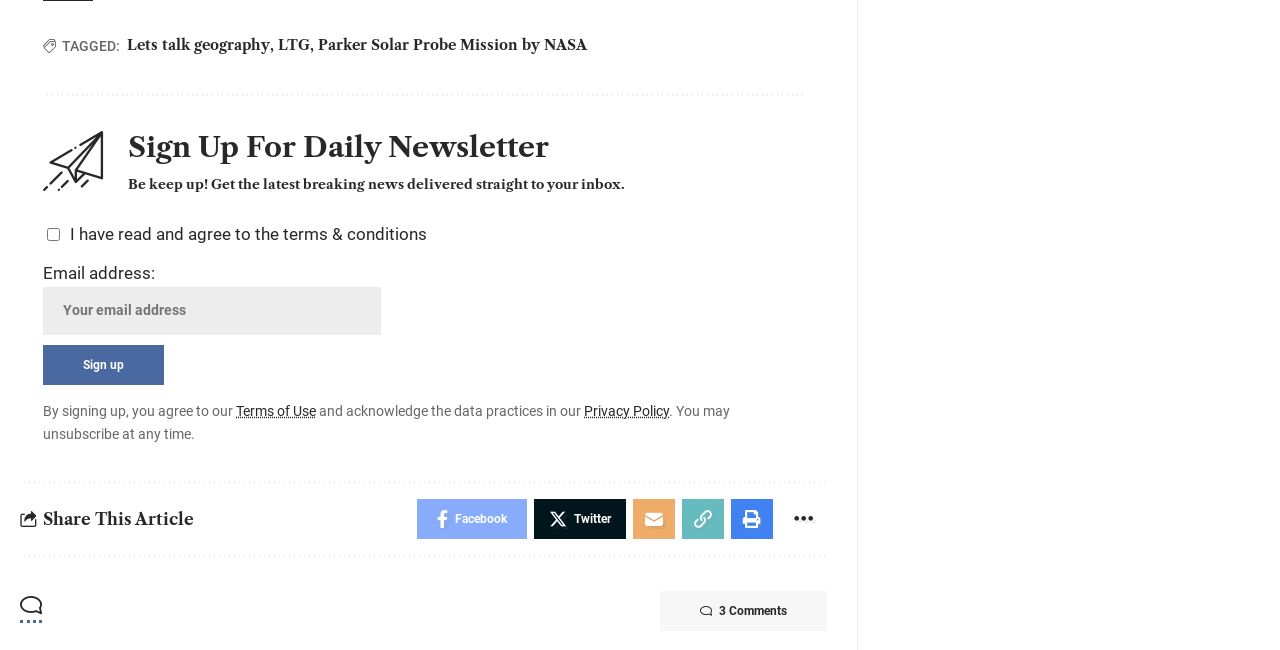Based on the description "parent_node: Facebook aria-label="More"", find the bounding box of the specified UI element.

[0.609, 0.768, 0.646, 0.83]